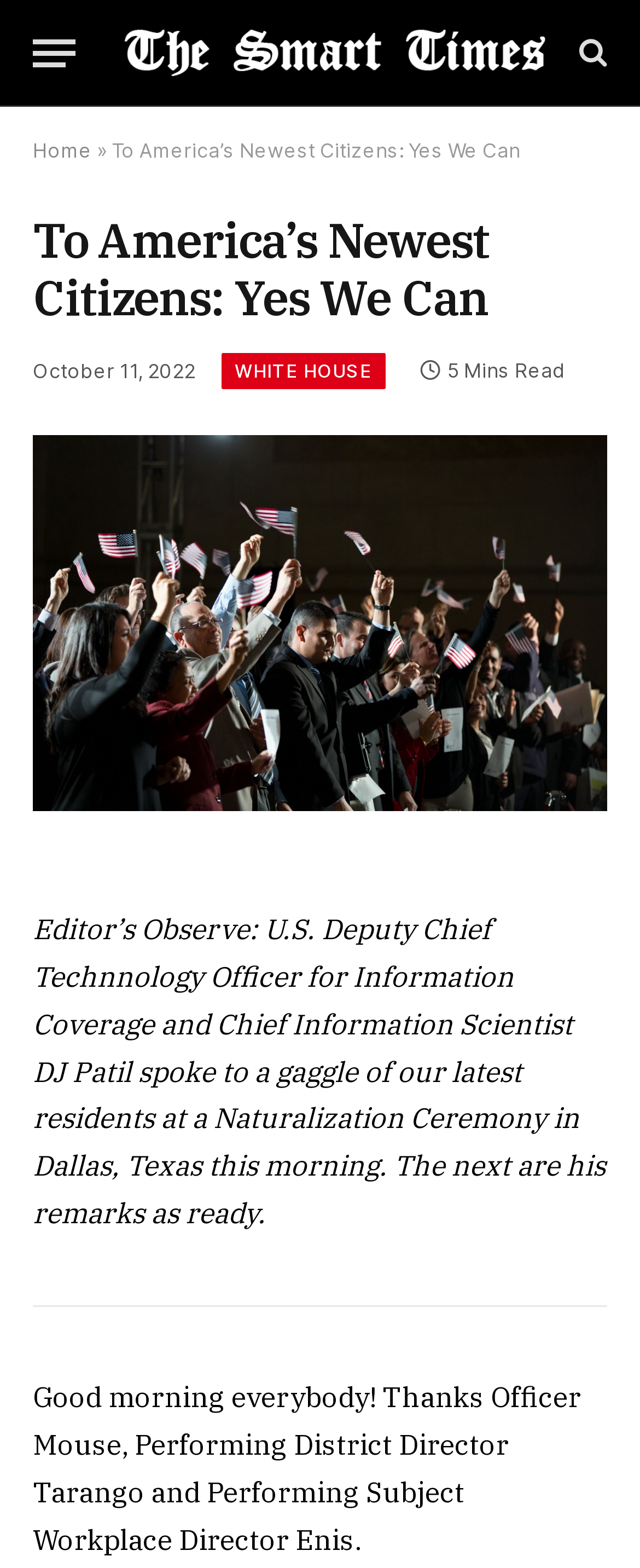Provide a brief response to the question using a single word or phrase: 
What is the location of the Naturalization Ceremony?

Dallas, Texas